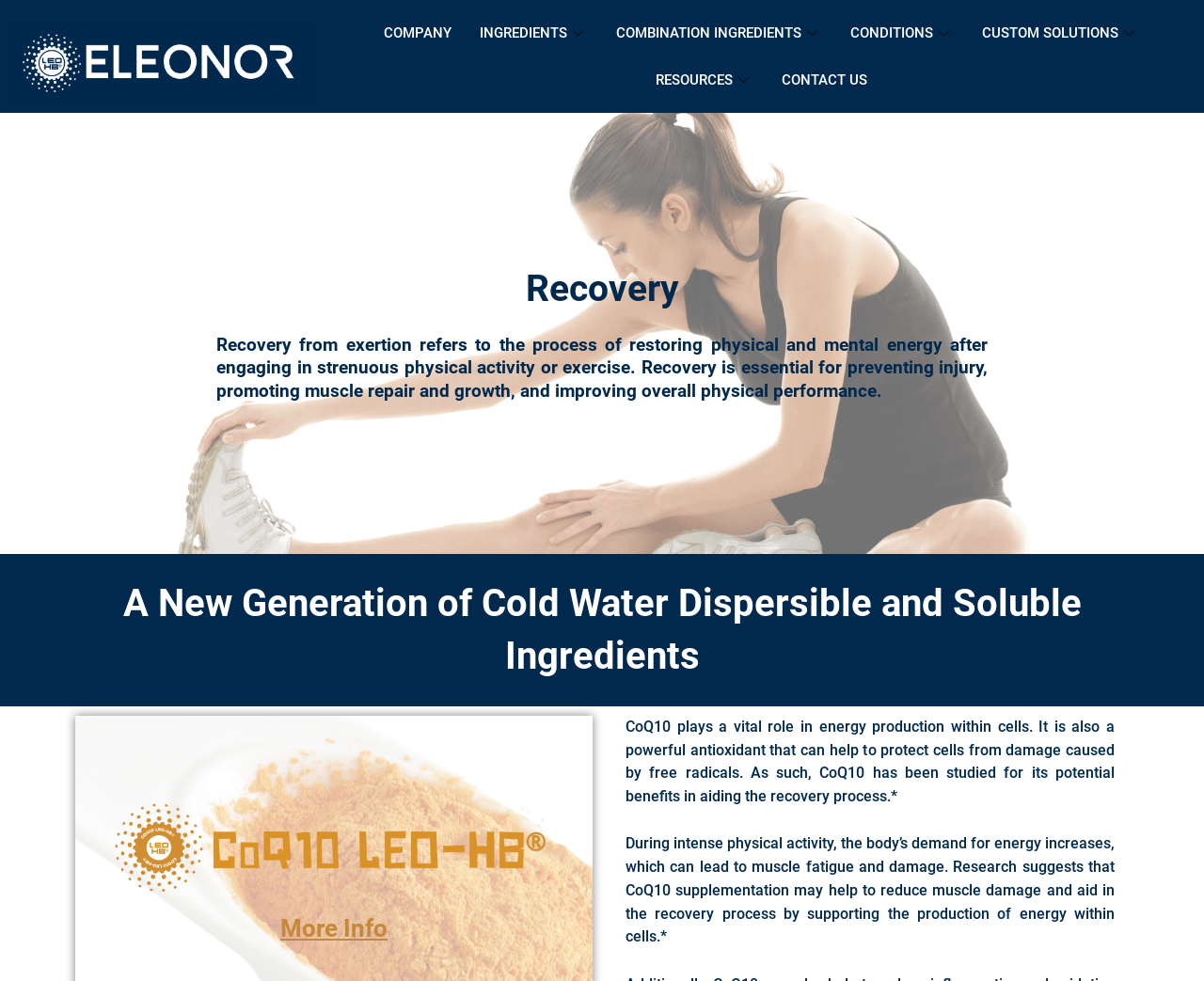Produce a meticulous description of the webpage.

The webpage is about Recovery and LEO-HB Technology. At the top, there are several links, including "COMPANY", "INGREDIENTS", "COMBINATION INGREDIENTS", "CONDITIONS", "CUSTOM SOLUTIONS", and "RESOURCES", which are aligned horizontally and take up about half of the screen width. Below these links, there is a prominent heading "Recovery" followed by a paragraph of text that explains the concept of recovery from physical activity and its importance.

To the right of the "Recovery" heading, there is a larger heading "A New Generation of Cold Water Dispersible and Soluble Ingredients" that spans almost the entire screen width. Below this heading, there is an image of the CoQ10 LEO-HB LOGO, accompanied by a heading "More Info" and two lines of text that provide more information about vegan and non-vegan formulas and an ingredient page.

Further down the page, there are two paragraphs of text that discuss the role of CoQ10 in energy production and its potential benefits in aiding the recovery process. These paragraphs are positioned below the image and the "More Info" section. Overall, the webpage has a clear structure, with headings and text organized in a logical and easy-to-follow manner.